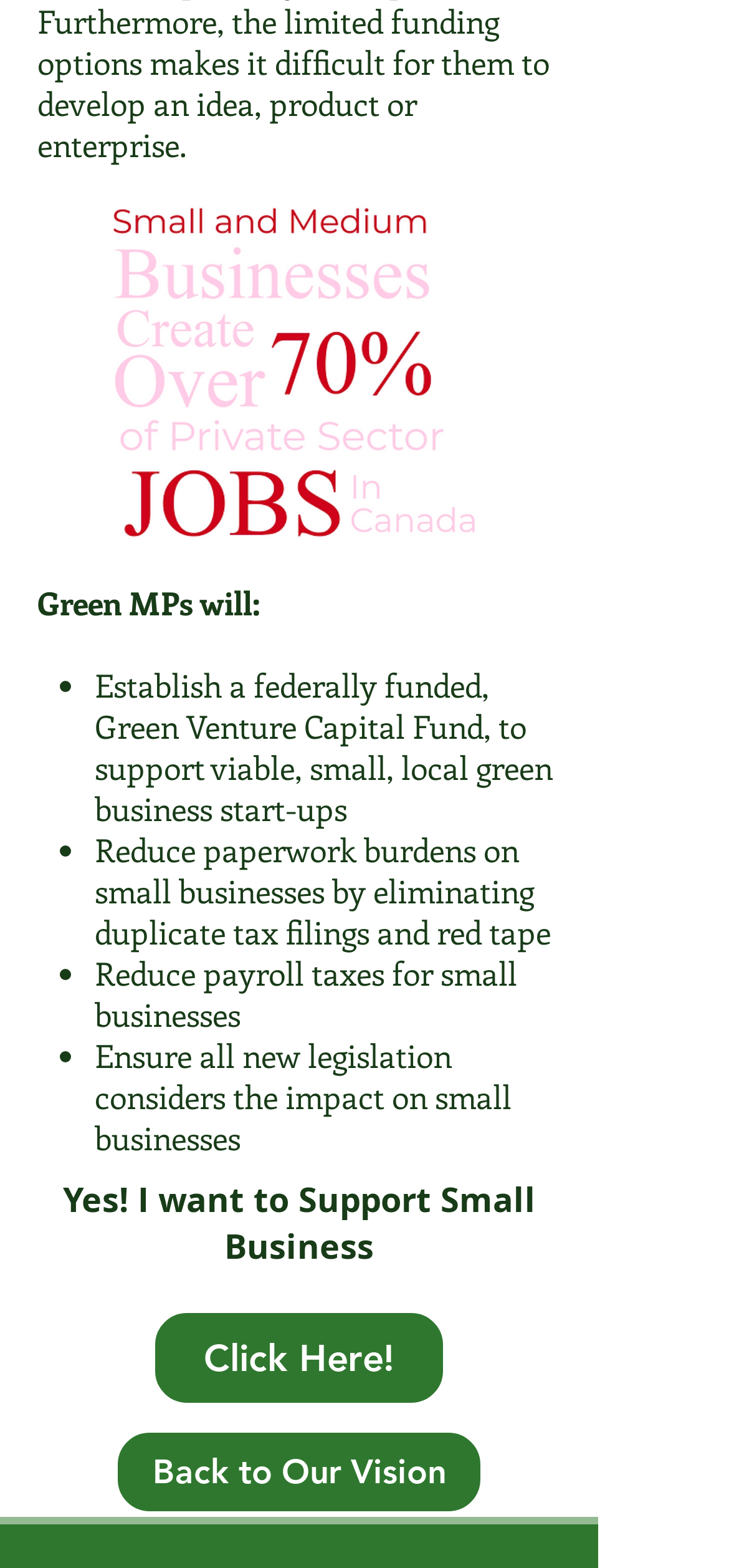Use a single word or phrase to answer the question:
What is the second point to support small businesses?

Reduce paperwork burdens